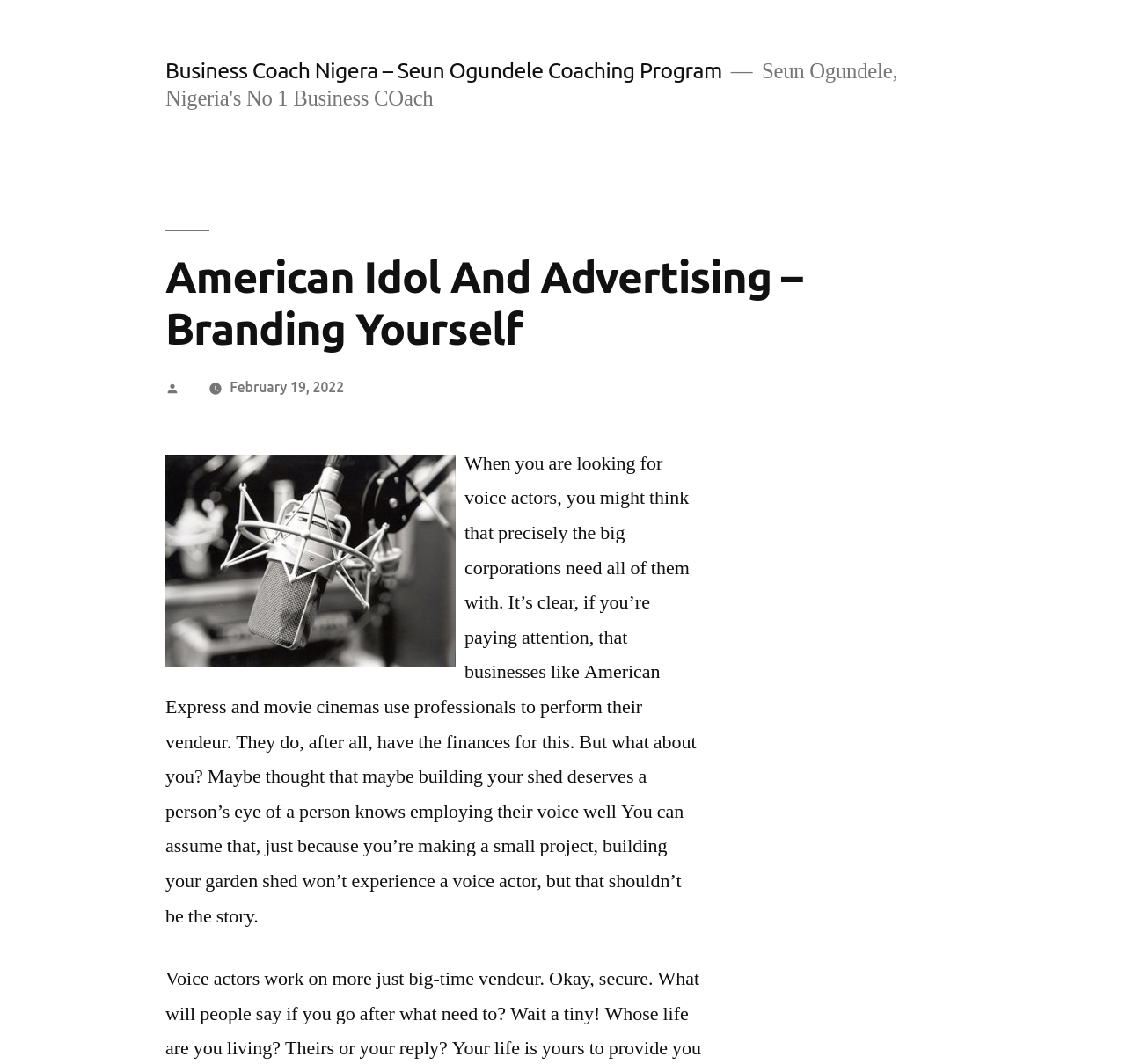Provide the bounding box coordinates for the UI element that is described as: "February 19, 2022".

[0.204, 0.356, 0.306, 0.371]